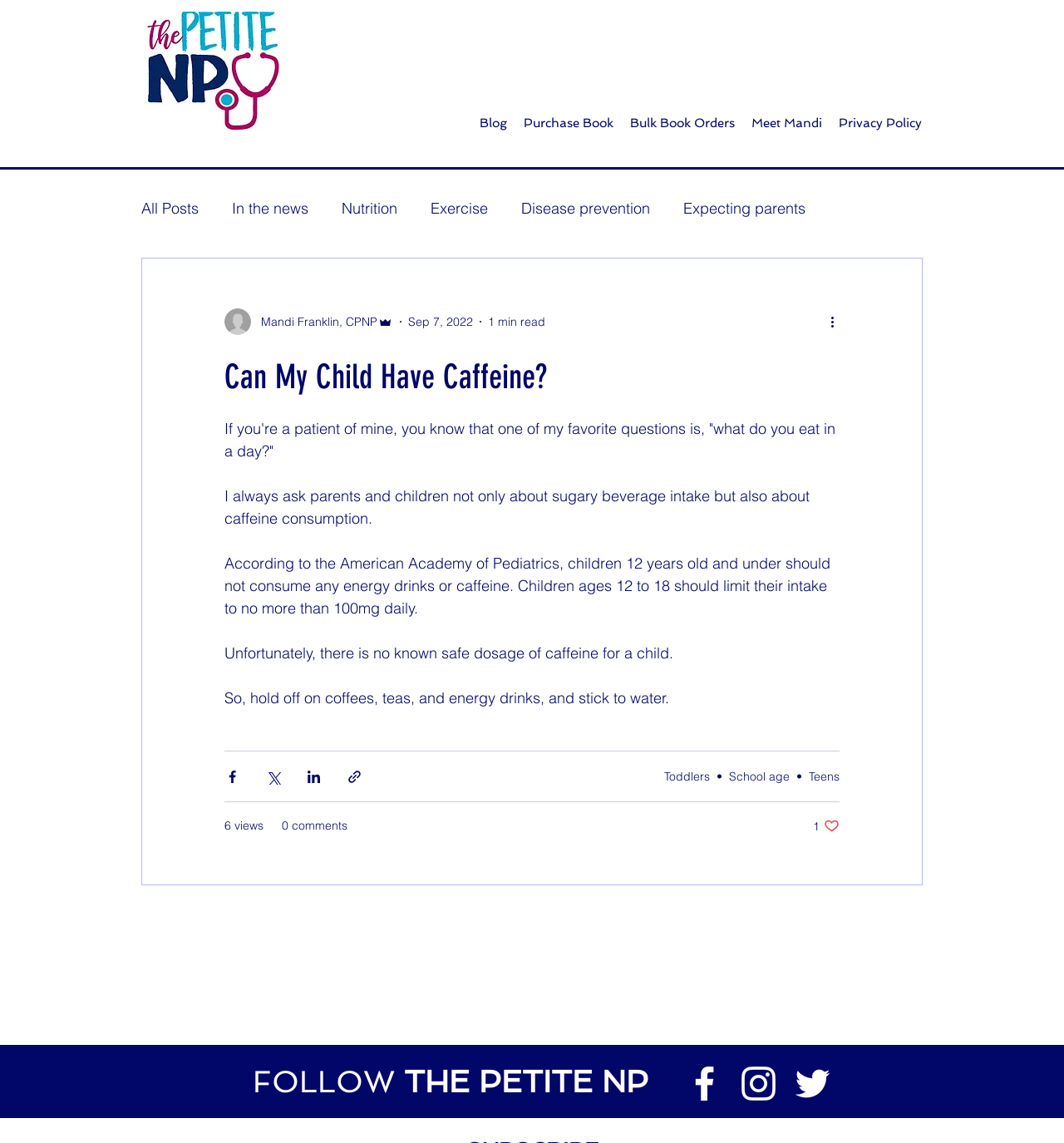Give the bounding box coordinates for the element described by: "Development".

[0.538, 0.29, 0.621, 0.307]